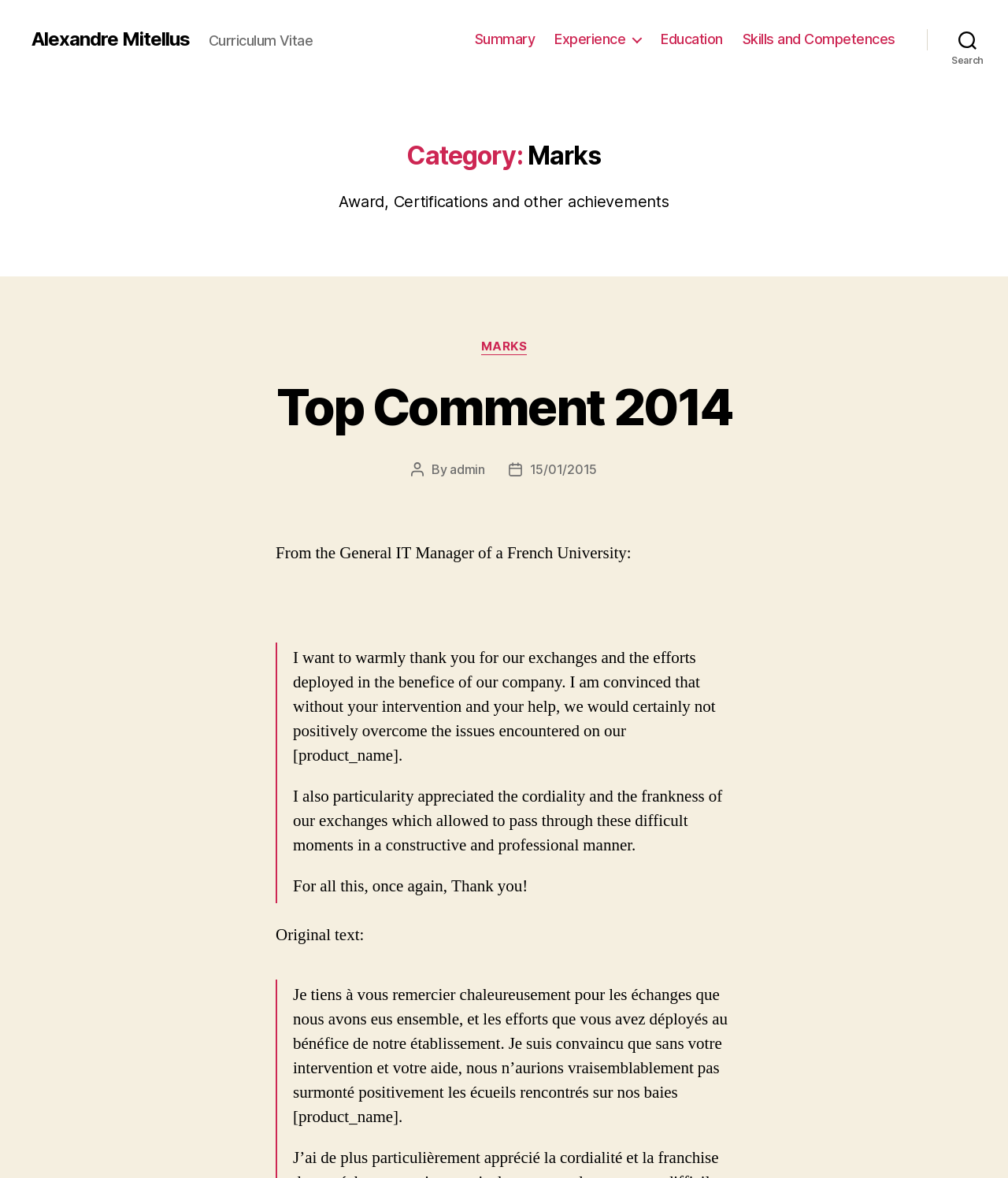Could you specify the bounding box coordinates for the clickable section to complete the following instruction: "View Top Comment 2014"?

[0.274, 0.32, 0.726, 0.371]